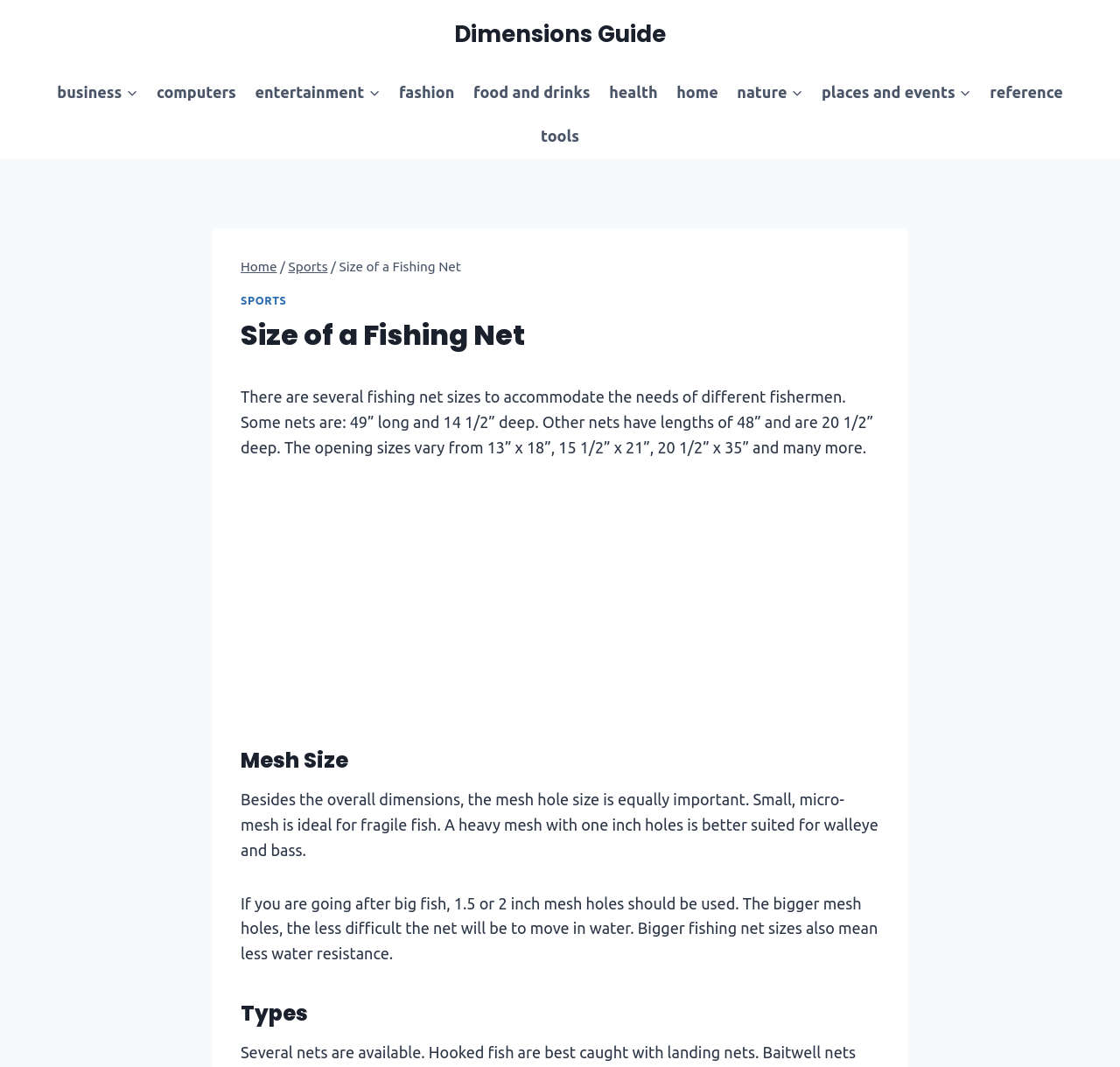Please give a succinct answer using a single word or phrase:
What is the primary navigation menu located at?

top